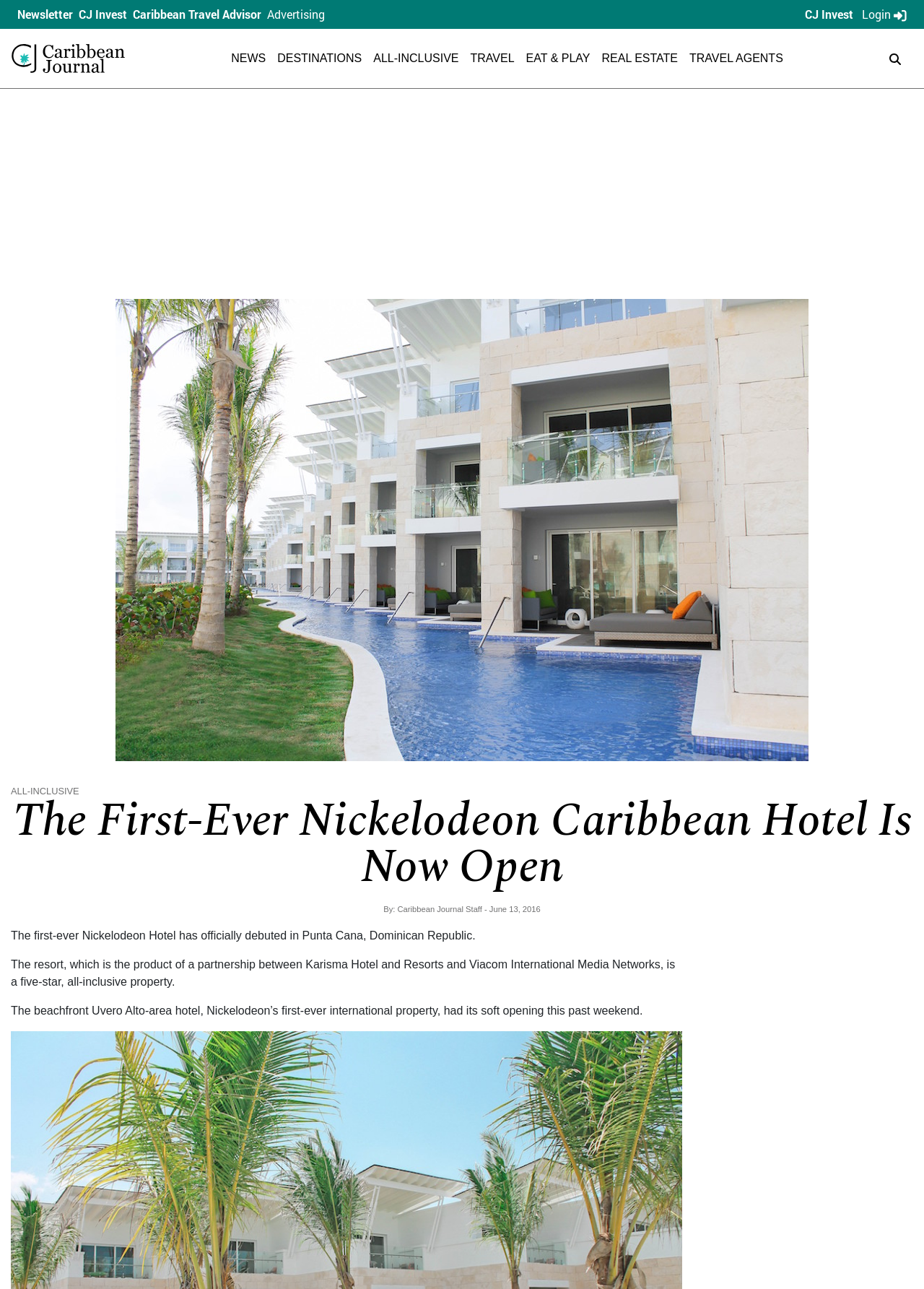Point out the bounding box coordinates of the section to click in order to follow this instruction: "Click on Login".

[0.933, 0.005, 0.981, 0.017]